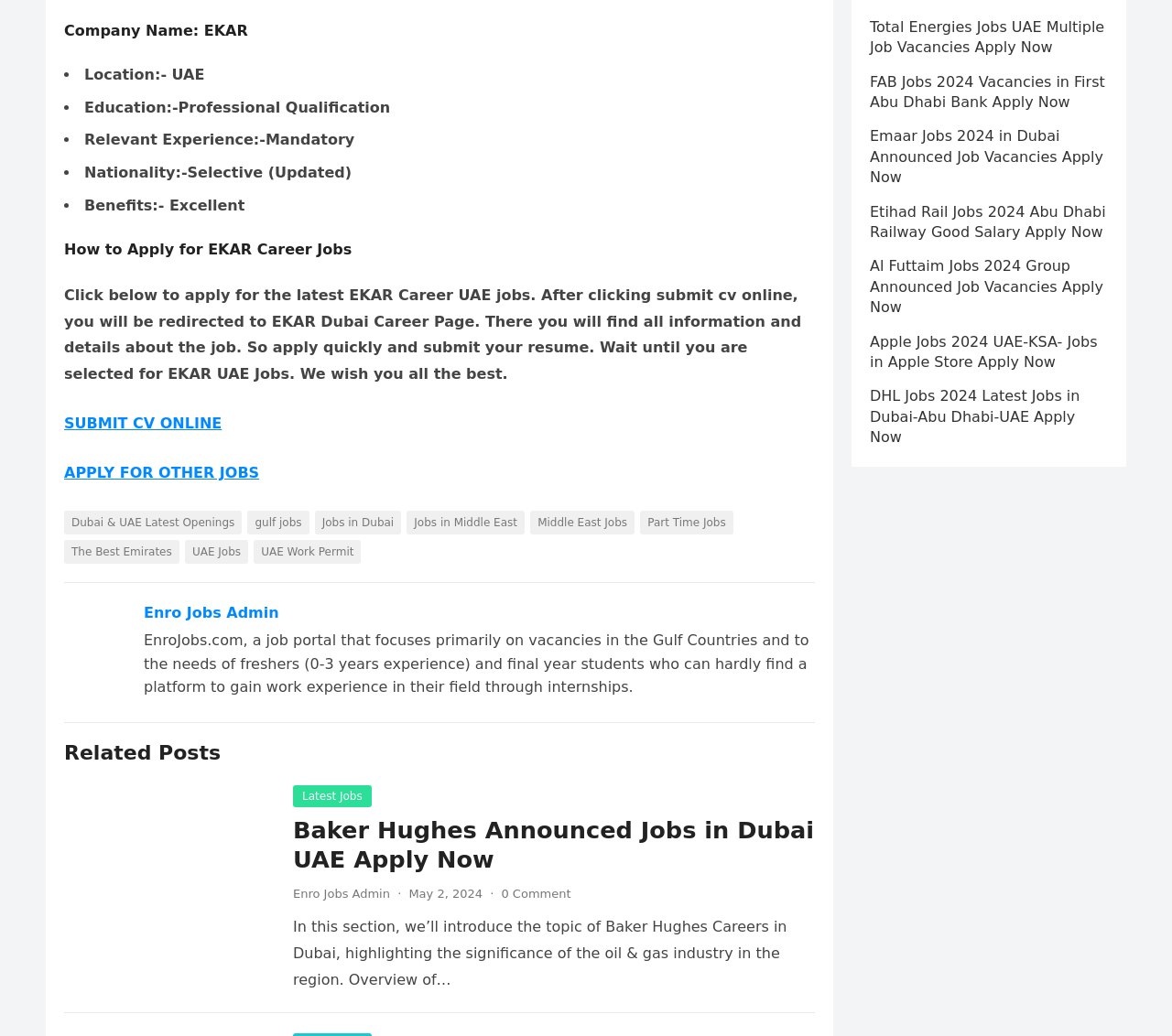Identify the bounding box coordinates of the part that should be clicked to carry out this instruction: "Click to apply for the latest EKAR Career UAE jobs".

[0.055, 0.4, 0.189, 0.417]